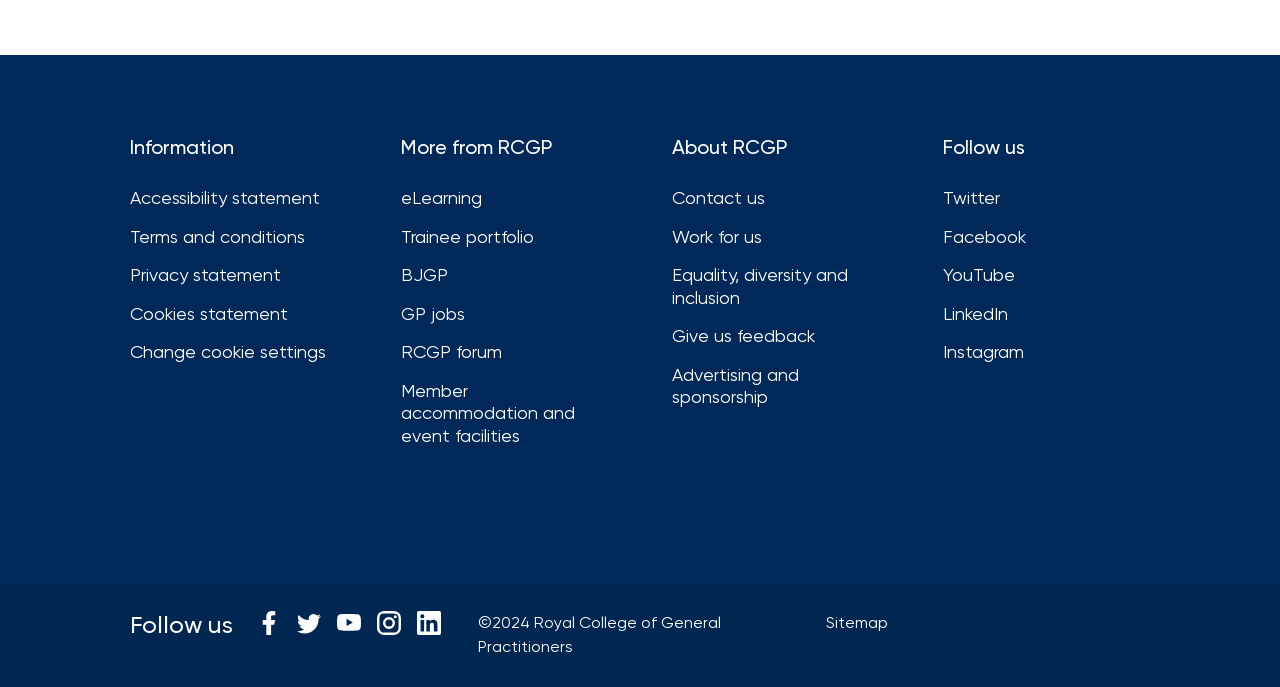What are the categories of information on this webpage?
Examine the image and give a concise answer in one word or a short phrase.

Information, More from RCGP, About RCGP, Follow us